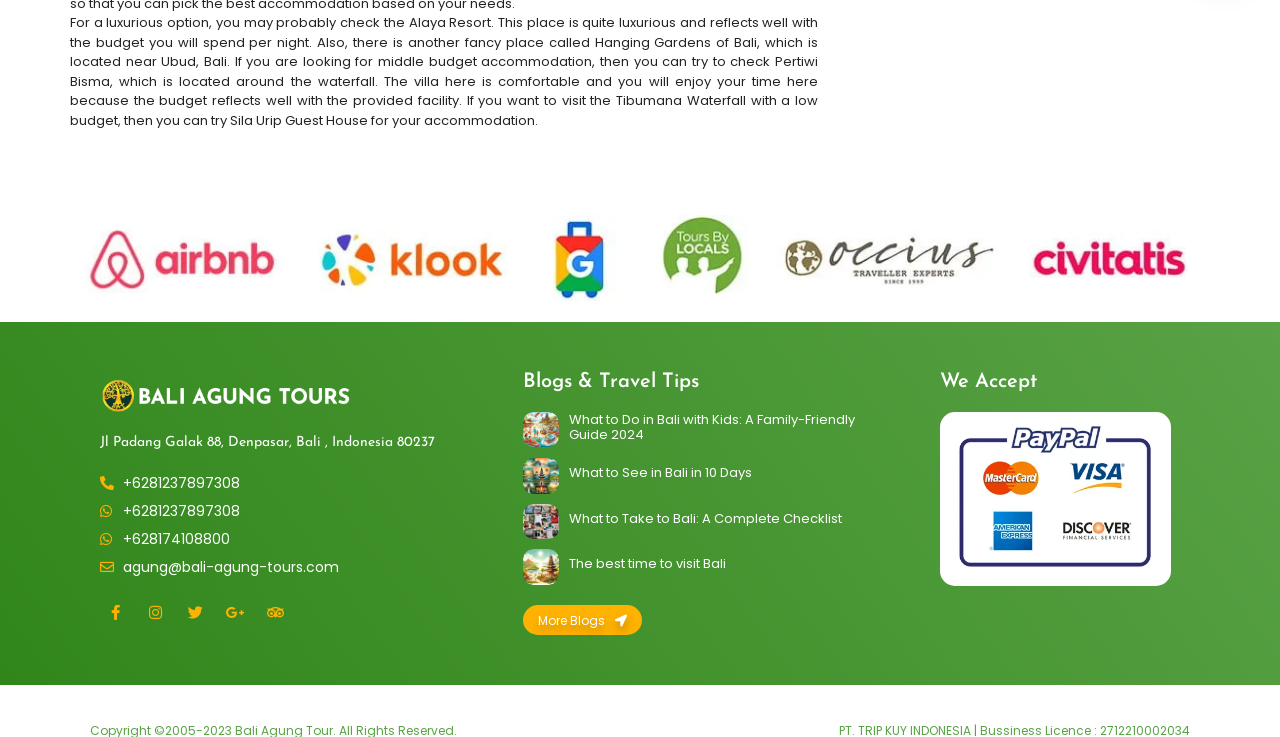What is the contact number for booking?
Please provide a single word or phrase as your answer based on the screenshot.

+6281237897308